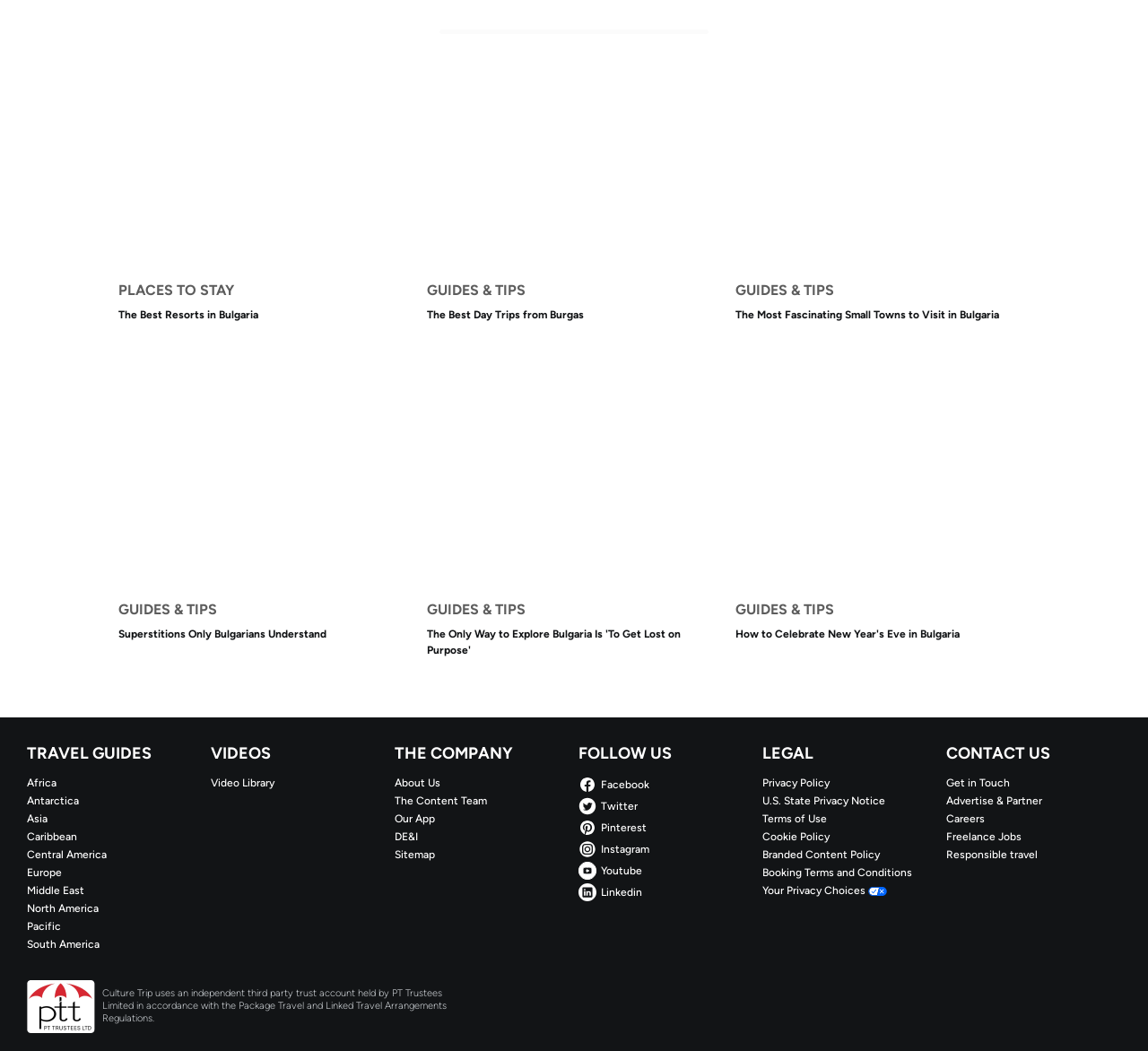Find the bounding box coordinates of the clickable area that will achieve the following instruction: "Check Ray's other offerings".

None